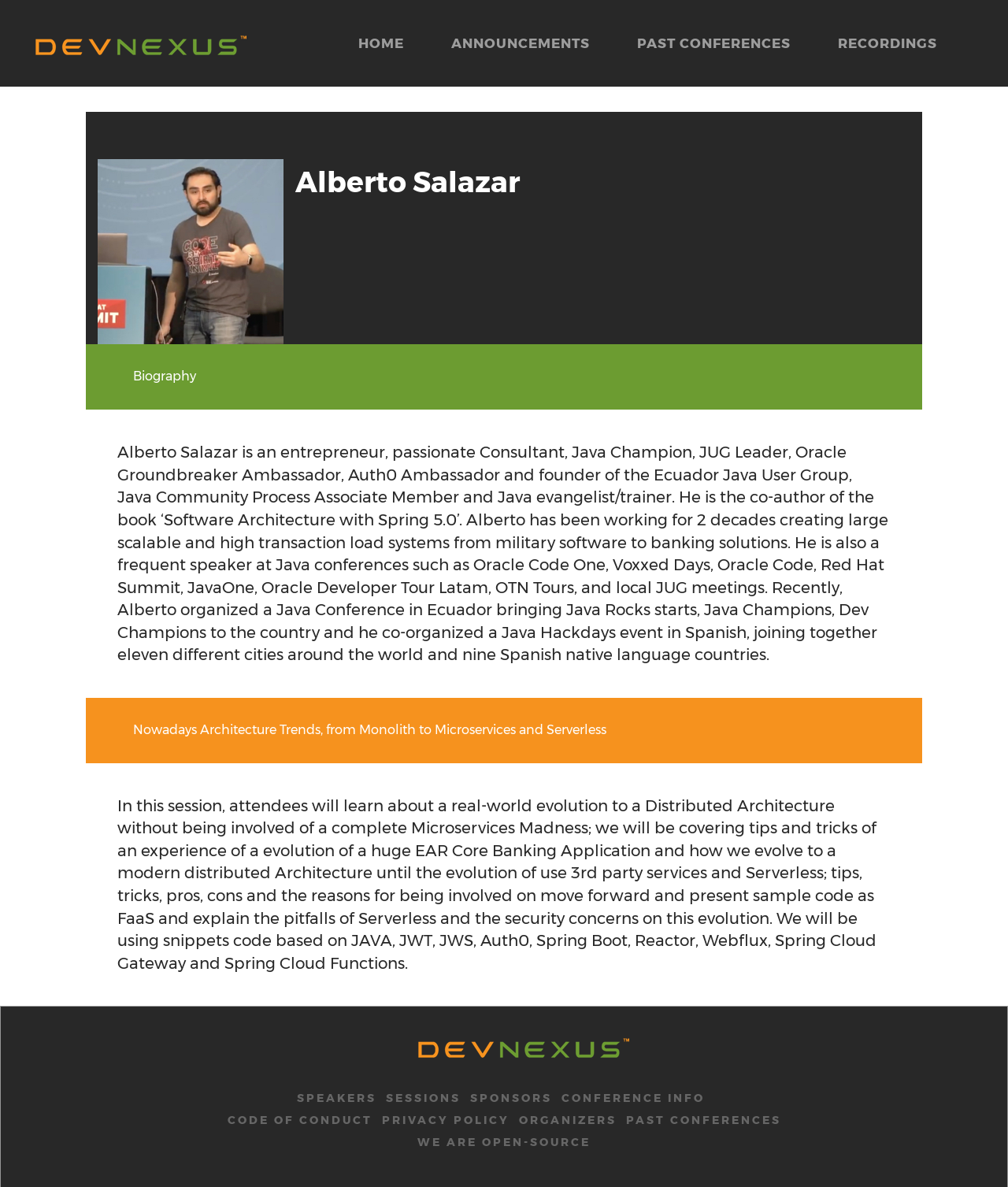What is the name of the conference?
By examining the image, provide a one-word or phrase answer.

DevNexus